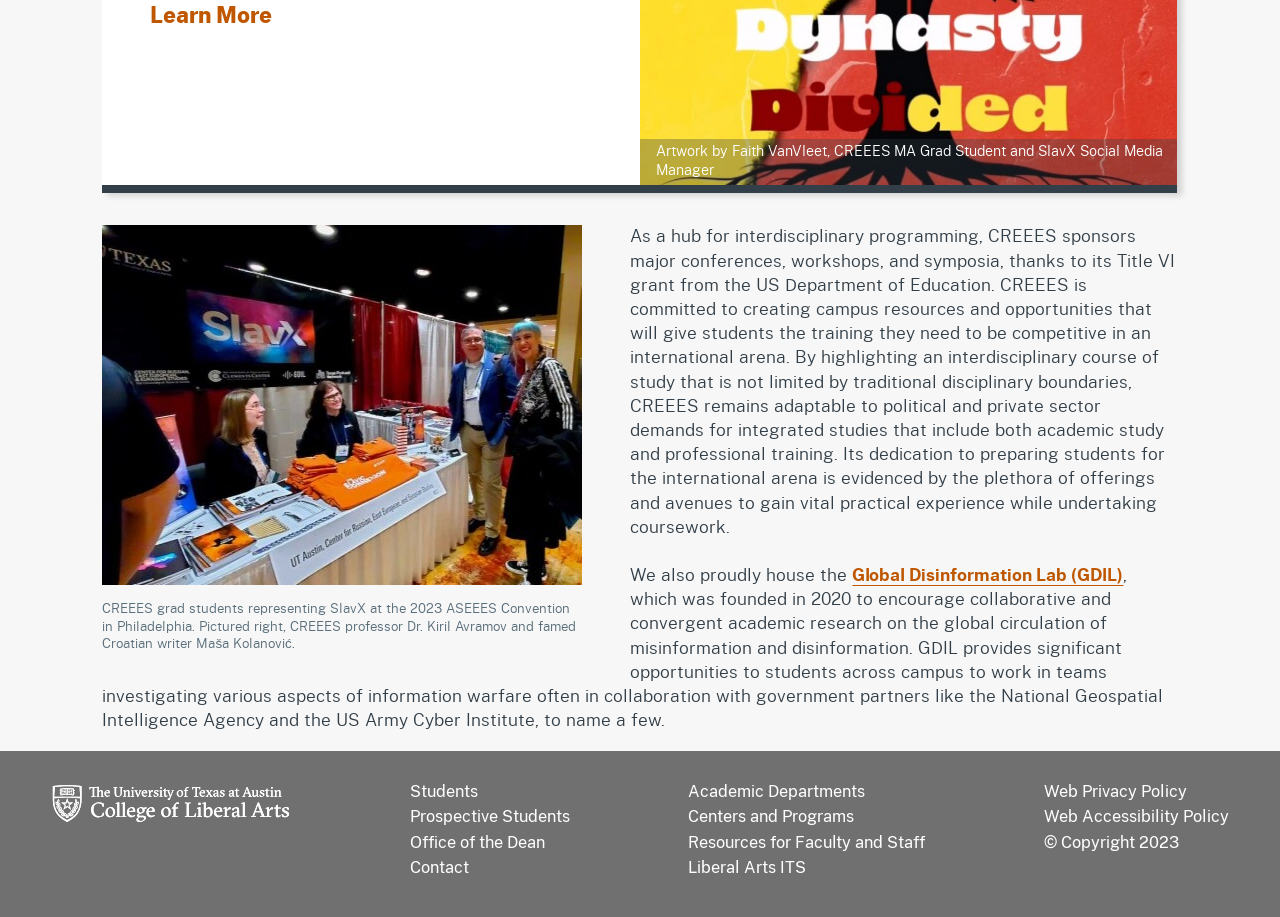Please determine the bounding box coordinates of the clickable area required to carry out the following instruction: "View the COLA logo". The coordinates must be four float numbers between 0 and 1, represented as [left, top, right, bottom].

[0.04, 0.853, 0.227, 0.898]